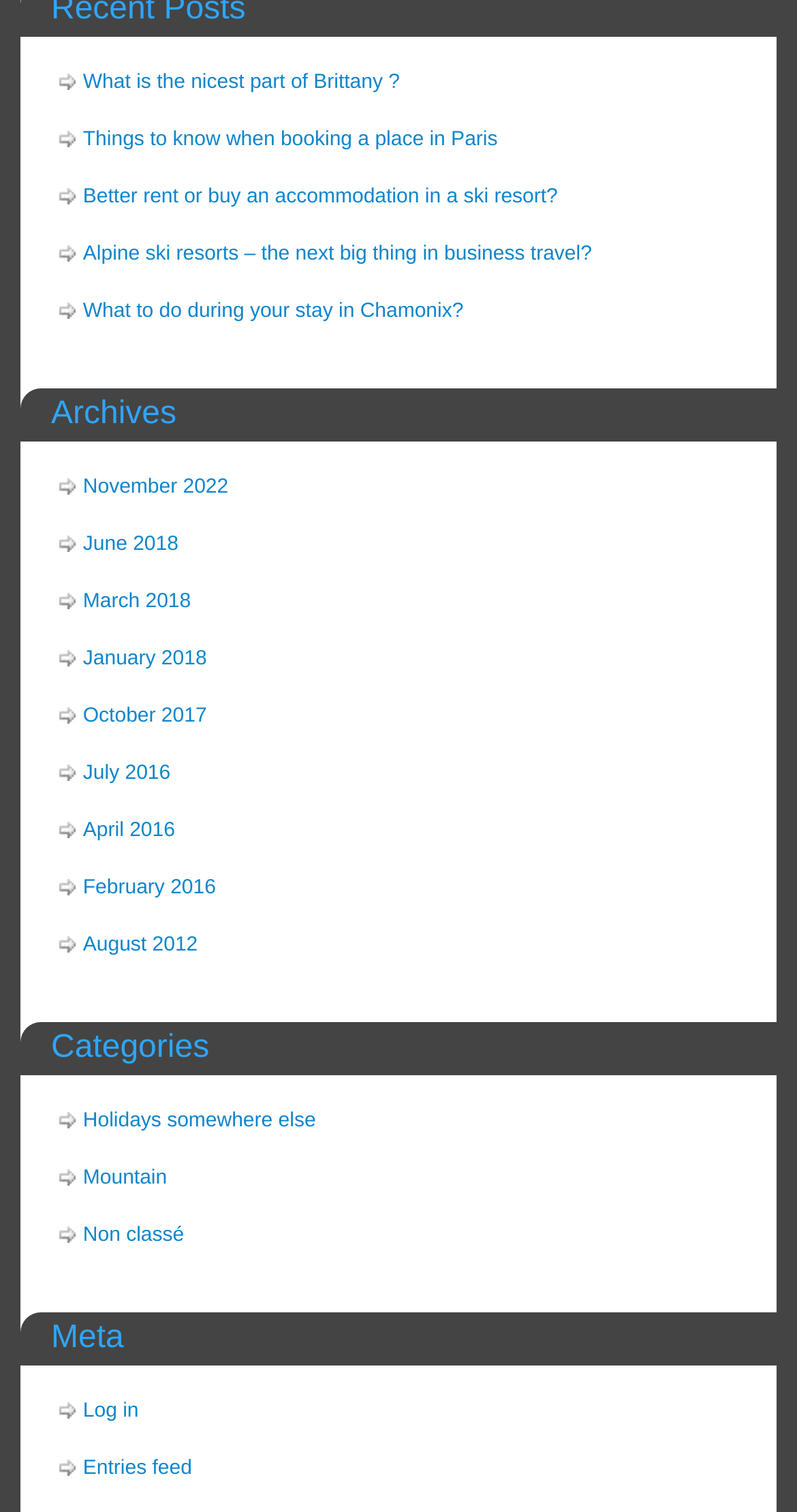How many links are related to Paris?
Please craft a detailed and exhaustive response to the question.

I searched for links containing the keyword 'Paris' and found one link: 'Things to know when booking a place in Paris'. This link is related to Paris.